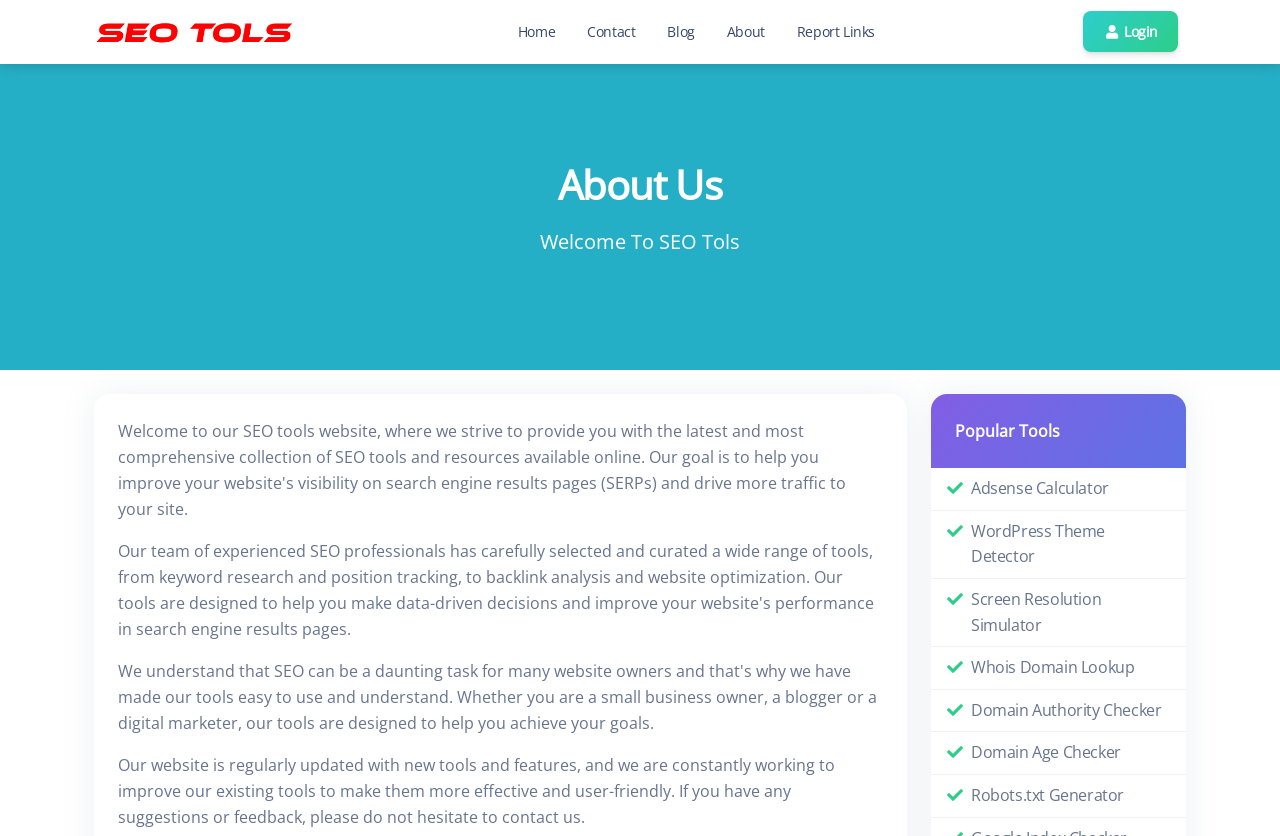Kindly determine the bounding box coordinates for the clickable area to achieve the given instruction: "go to home page".

[0.398, 0.015, 0.44, 0.061]